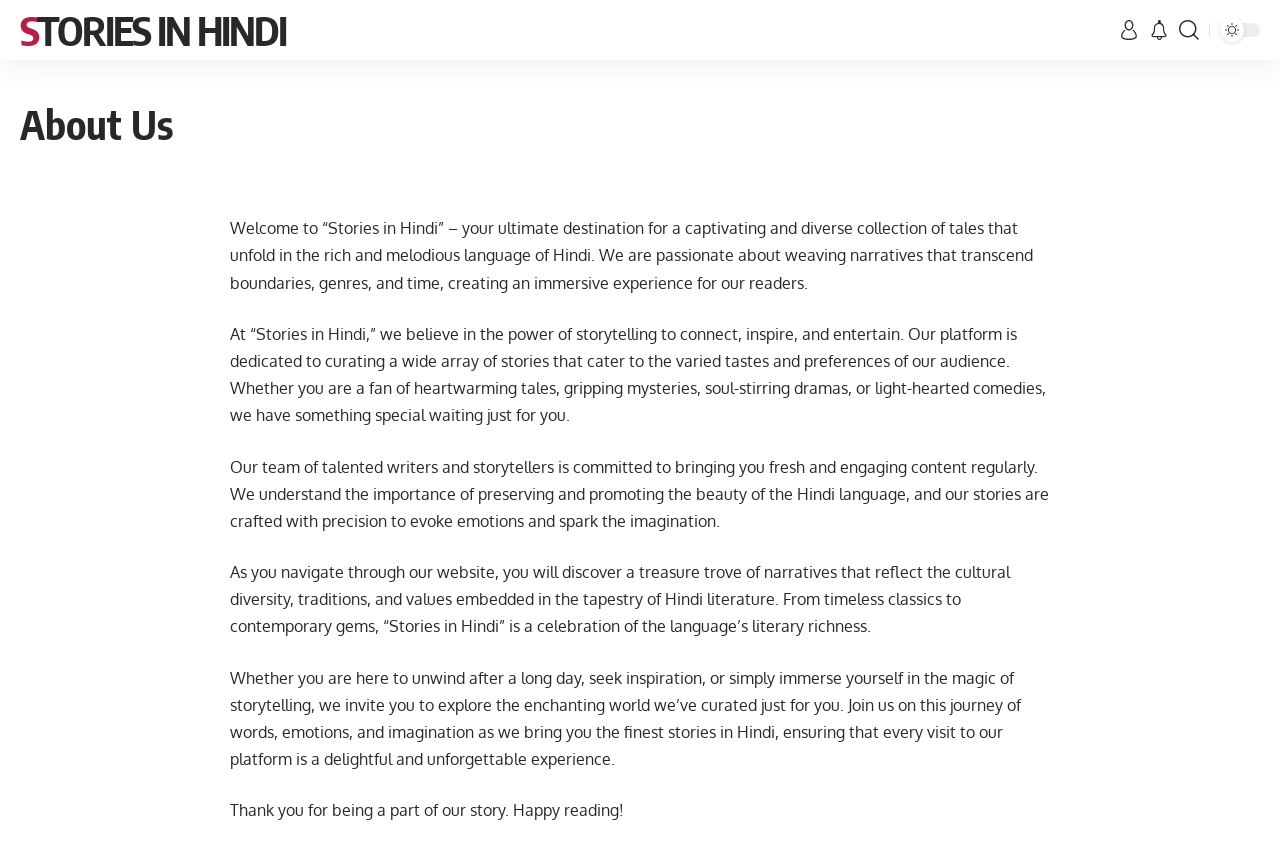What is the name of the website?
Based on the visual information, provide a detailed and comprehensive answer.

The name of the website can be found in the link element with the text 'STORIES IN HINDI' at the top of the page, which suggests that it is the title of the website.